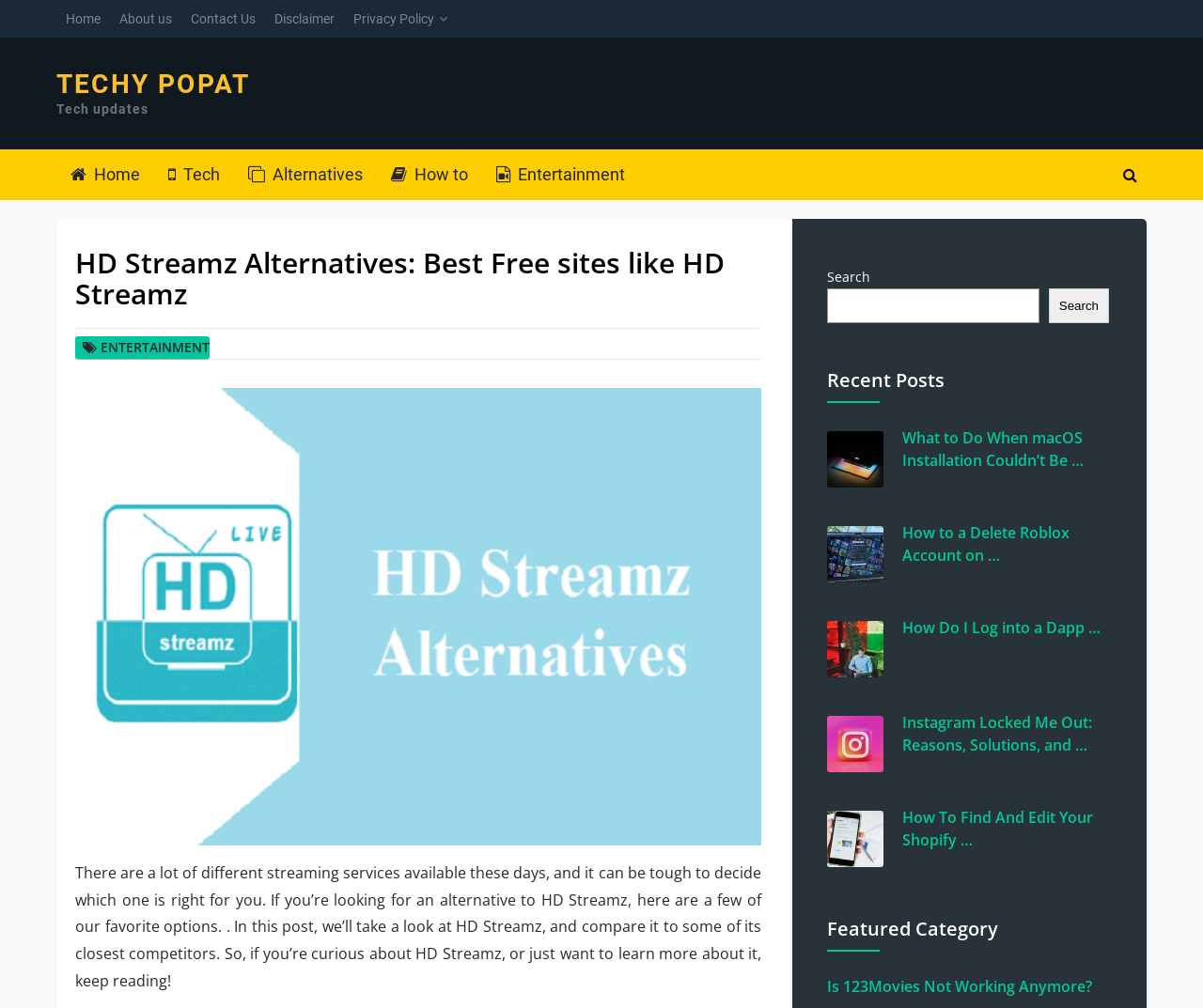Identify the bounding box coordinates for the element you need to click to achieve the following task: "Check the recent posts". Provide the bounding box coordinates as four float numbers between 0 and 1, in the form [left, top, right, bottom].

[0.688, 0.367, 0.922, 0.4]